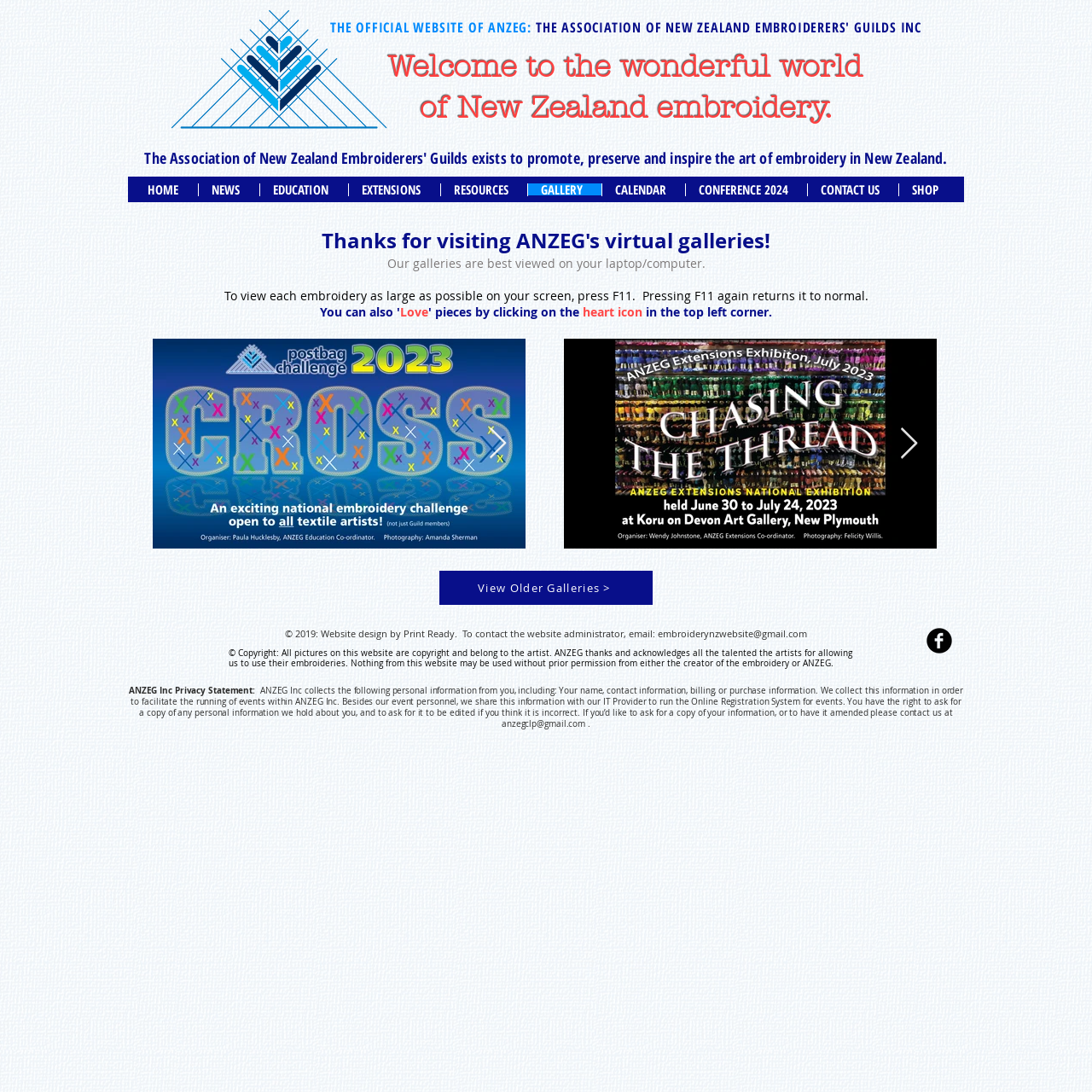Find the bounding box coordinates of the area to click in order to follow the instruction: "View the GALLERY".

[0.483, 0.168, 0.551, 0.179]